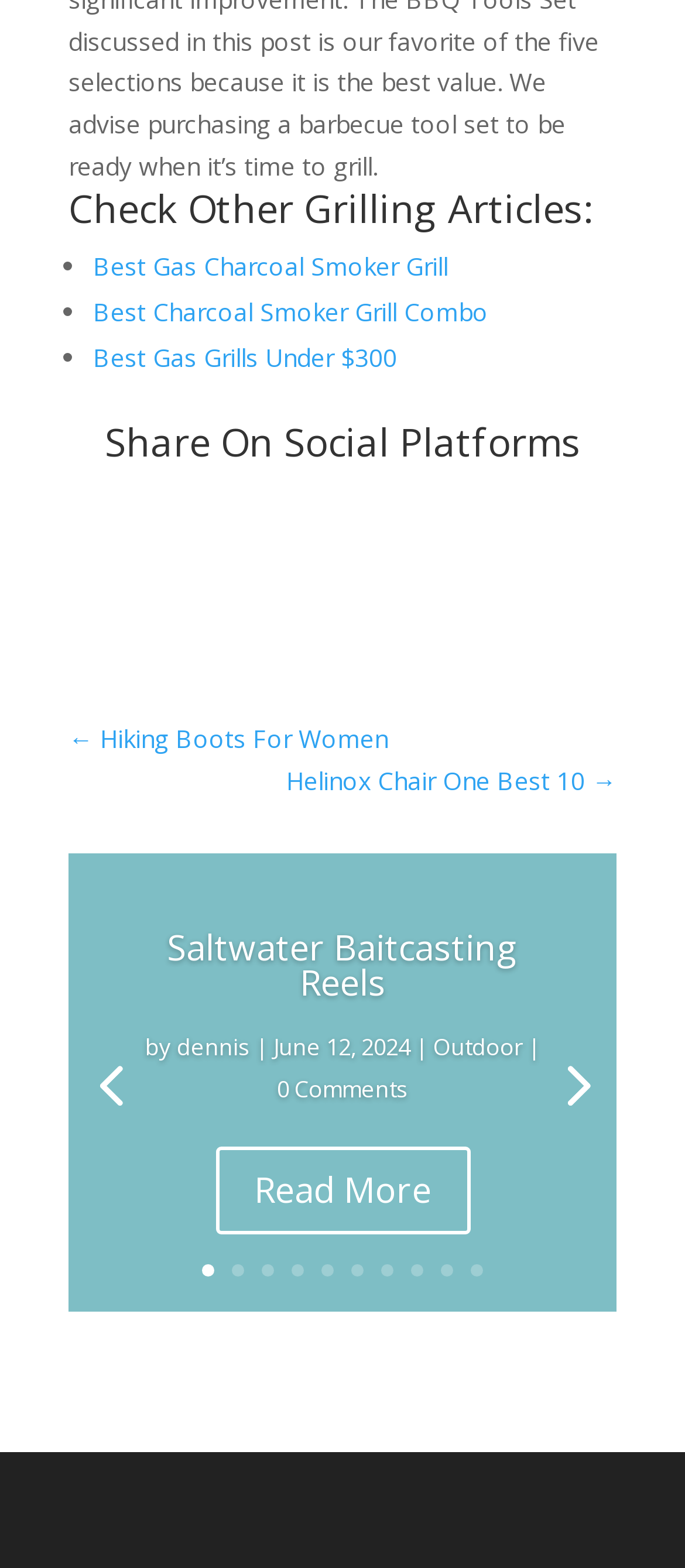Respond to the following question using a concise word or phrase: 
How many pages are there in this article?

10